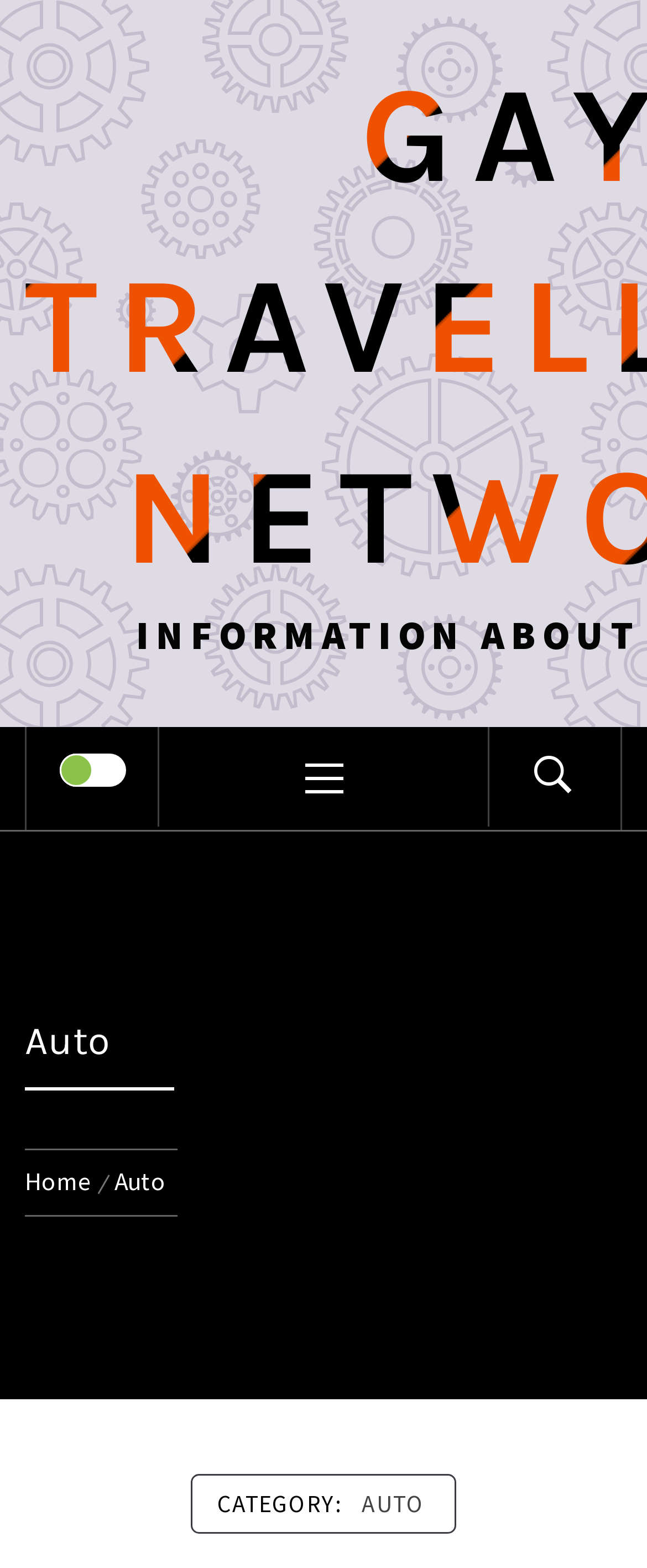Respond with a single word or phrase to the following question:
Is the checkbox checked?

No